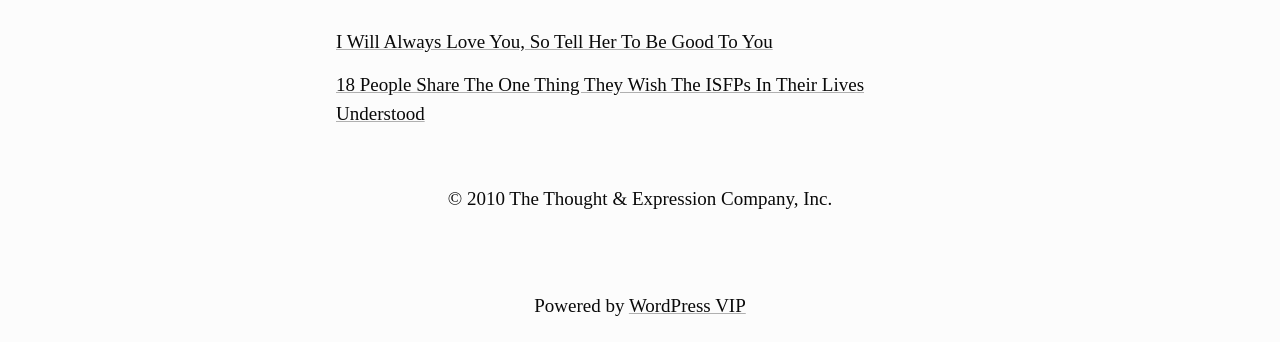What is the platform used to power the website?
Using the image, answer in one word or phrase.

WordPress VIP